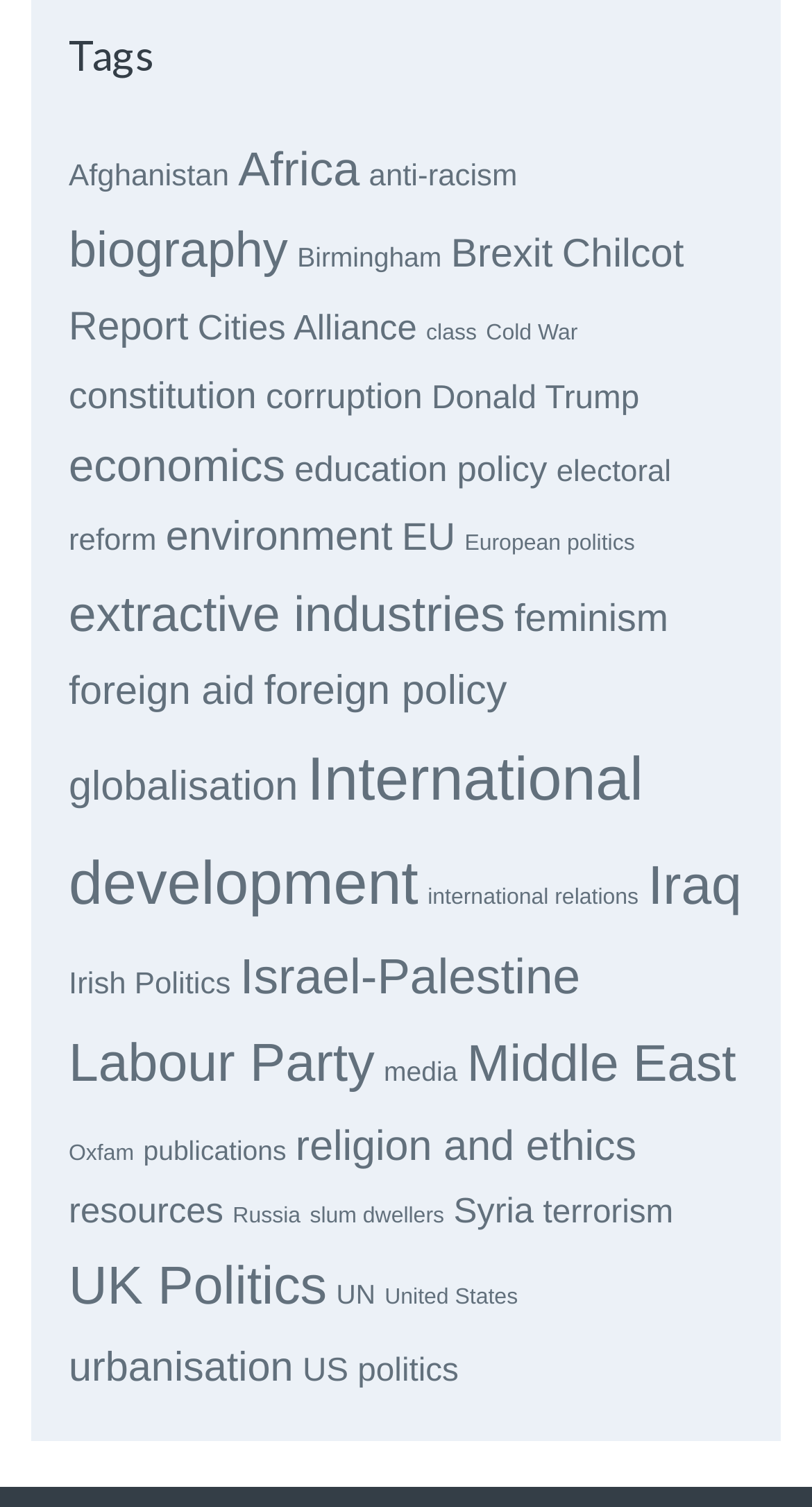Find the bounding box coordinates of the element you need to click on to perform this action: 'Read about urbanisation'. The coordinates should be represented by four float values between 0 and 1, in the format [left, top, right, bottom].

[0.085, 0.892, 0.361, 0.922]